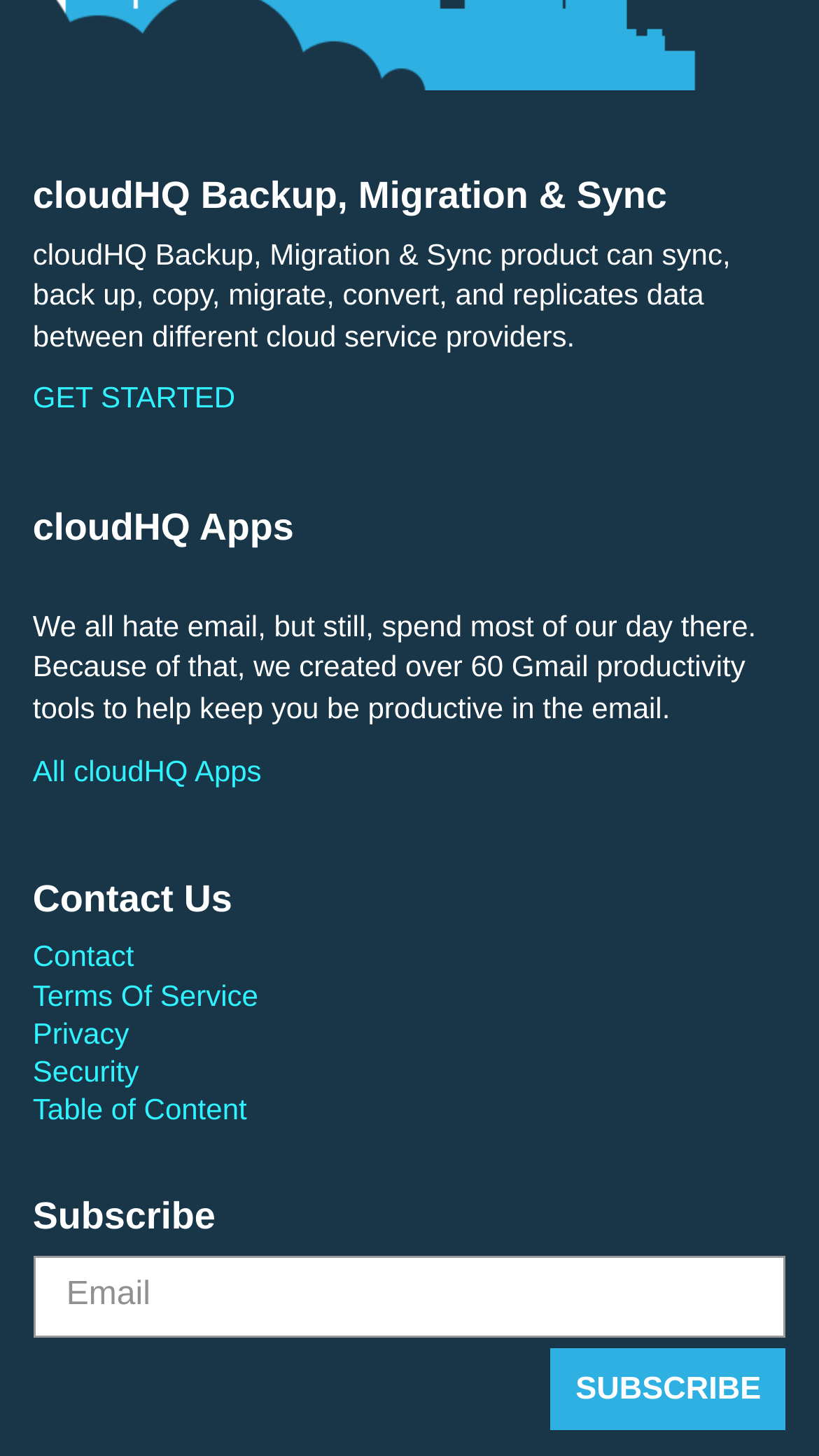Please locate the bounding box coordinates of the element that should be clicked to complete the given instruction: "Click Subscribe".

[0.672, 0.926, 0.96, 0.982]